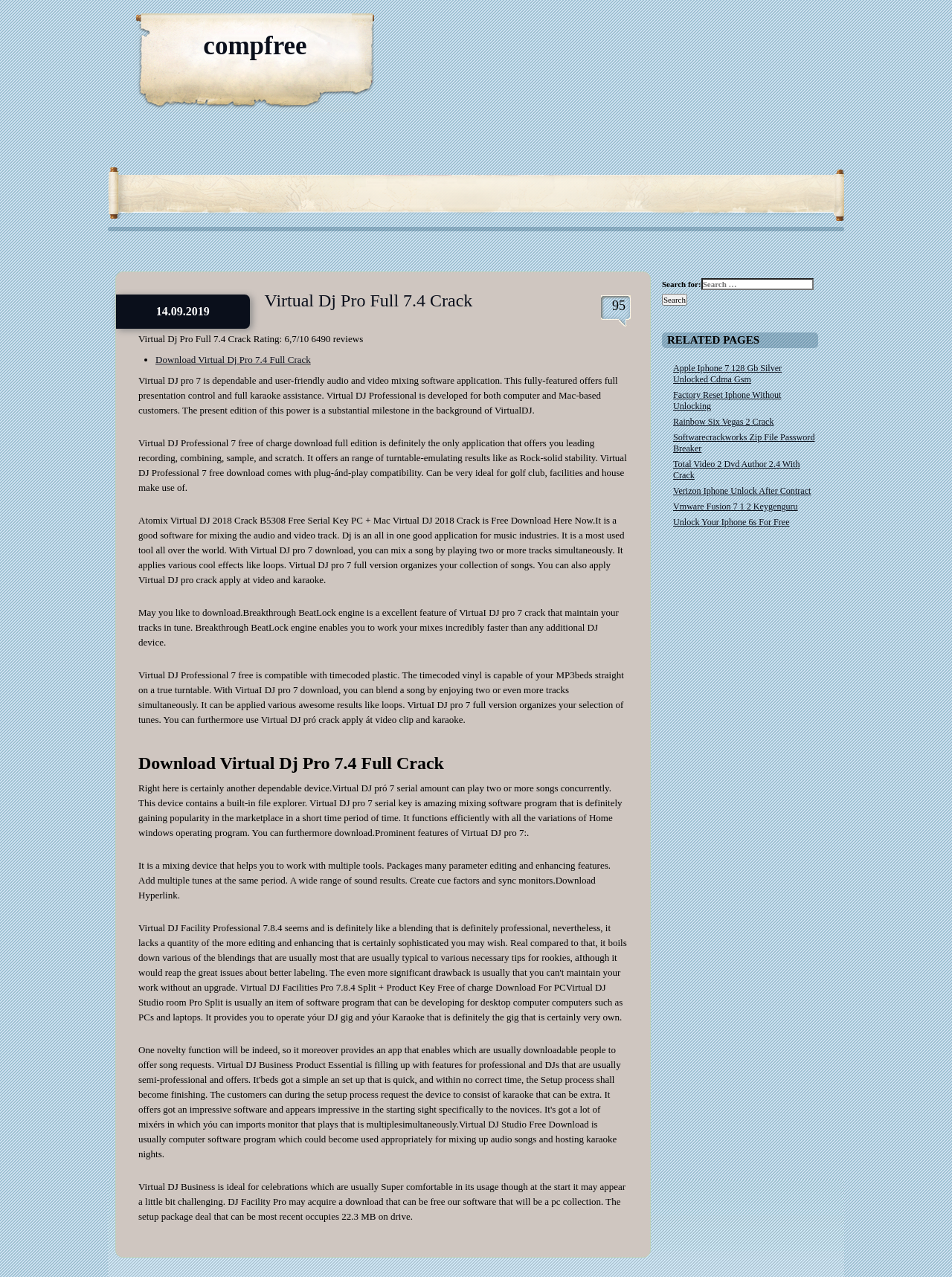What is the rating of Virtual DJ Pro Full 7.4 Crack?
Look at the image and provide a short answer using one word or a phrase.

6.7/10